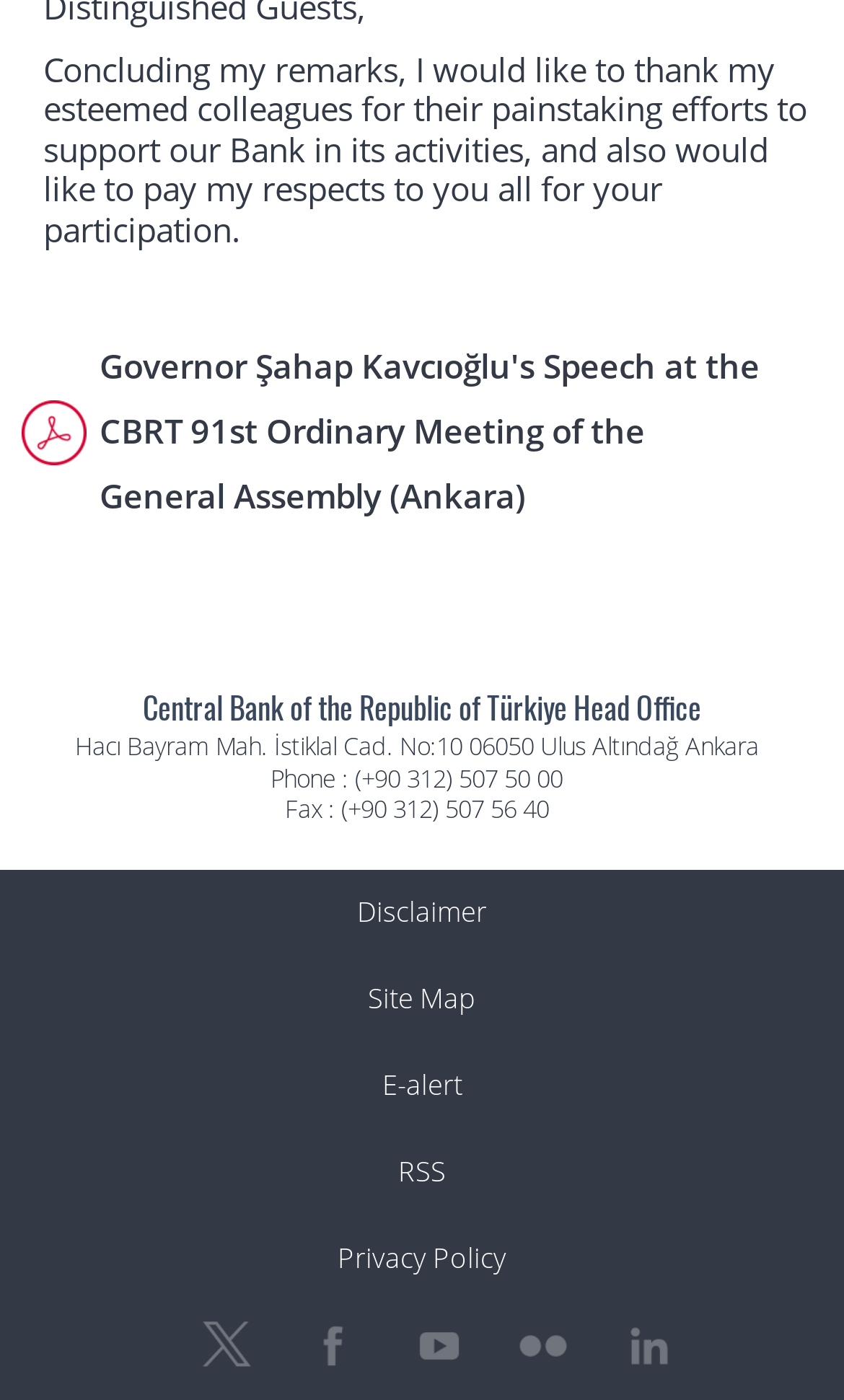Identify the bounding box coordinates of the element that should be clicked to fulfill this task: "Follow the Central Bank on Twitter". The coordinates should be provided as four float numbers between 0 and 1, i.e., [left, top, right, bottom].

[0.217, 0.93, 0.32, 0.992]